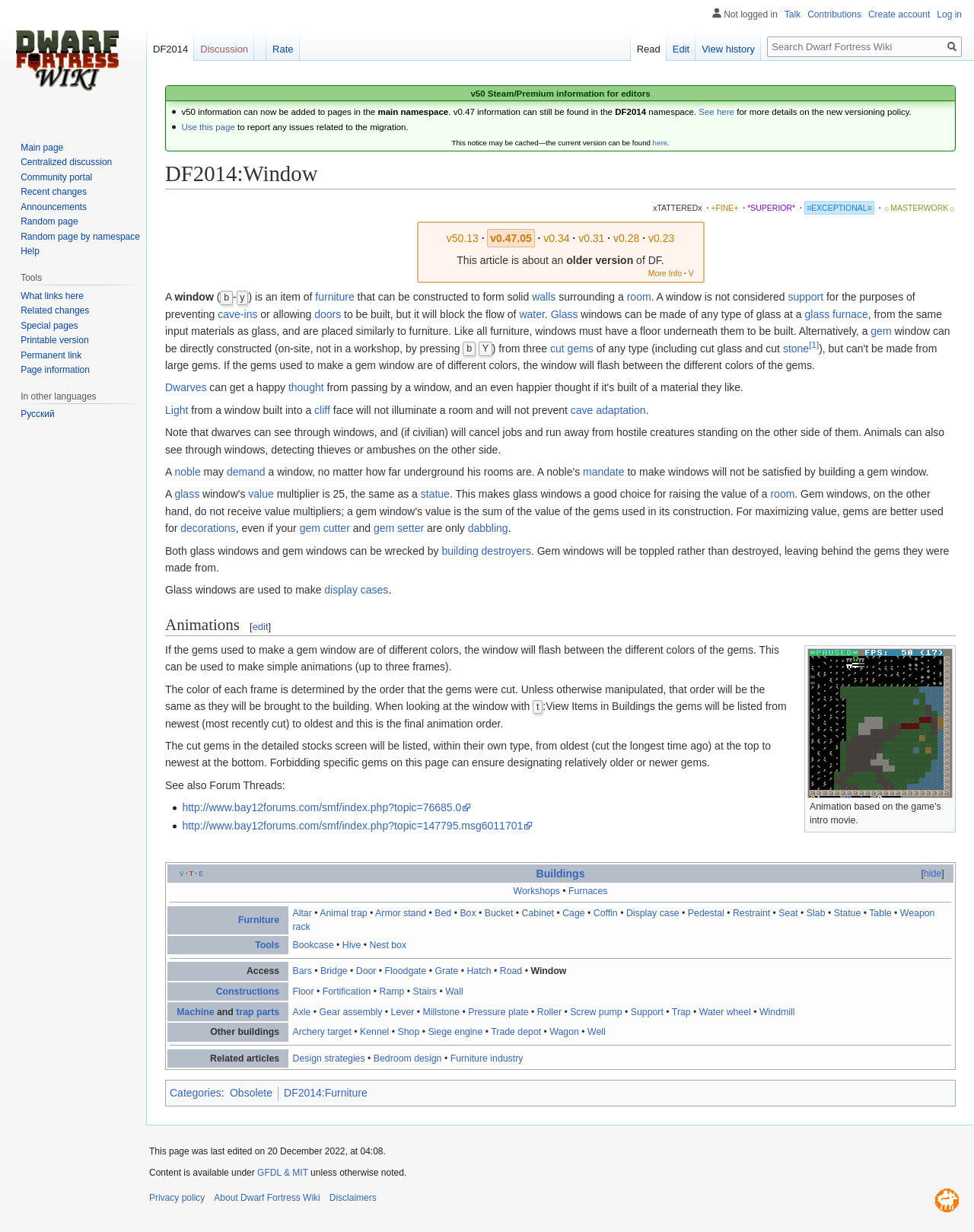What can be used to make windows?
Answer with a single word or phrase, using the screenshot for reference.

Glass or gems